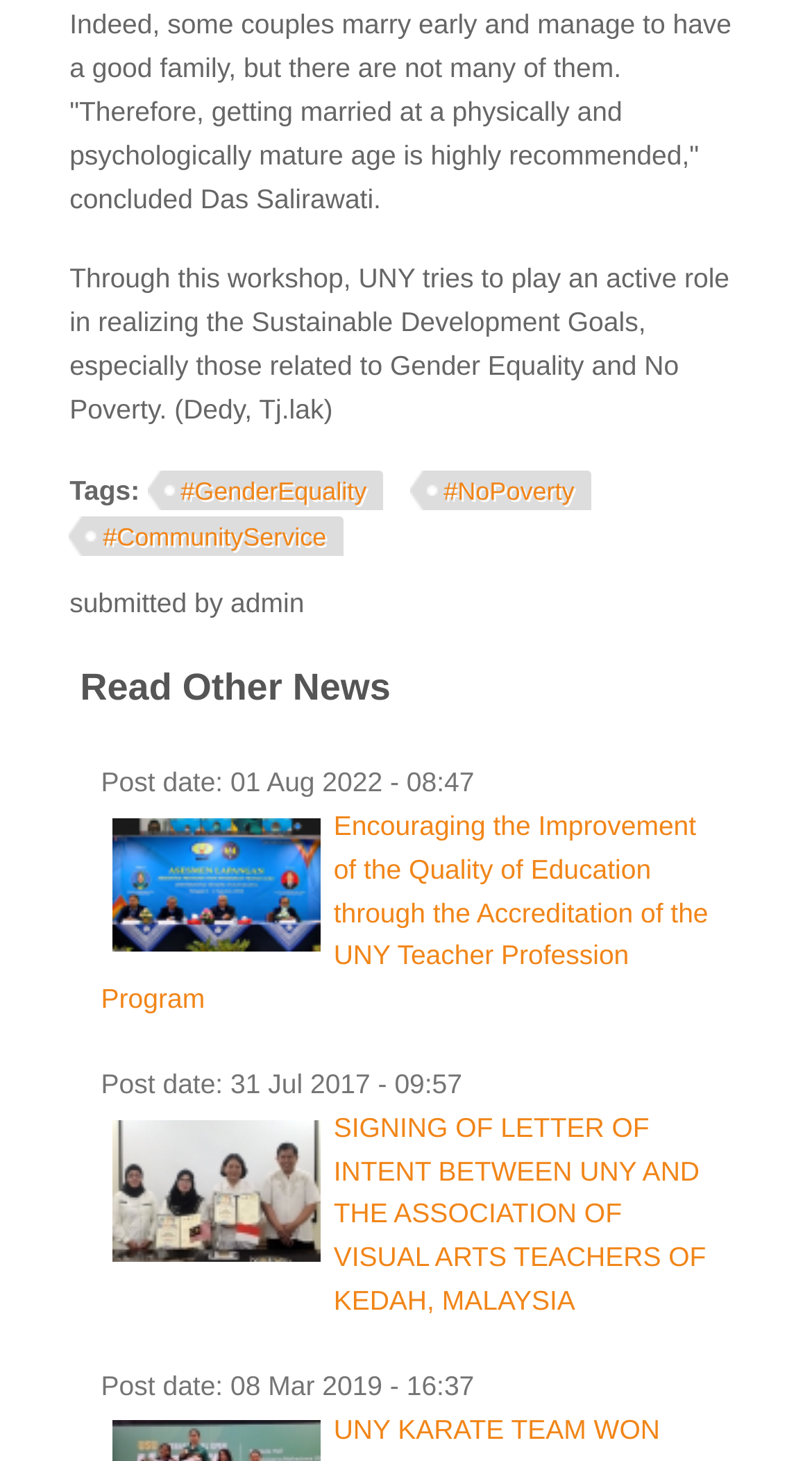Who submitted the news?
Kindly answer the question with as much detail as you can.

The news was submitted by 'admin', as indicated by the StaticText element with ID 219.